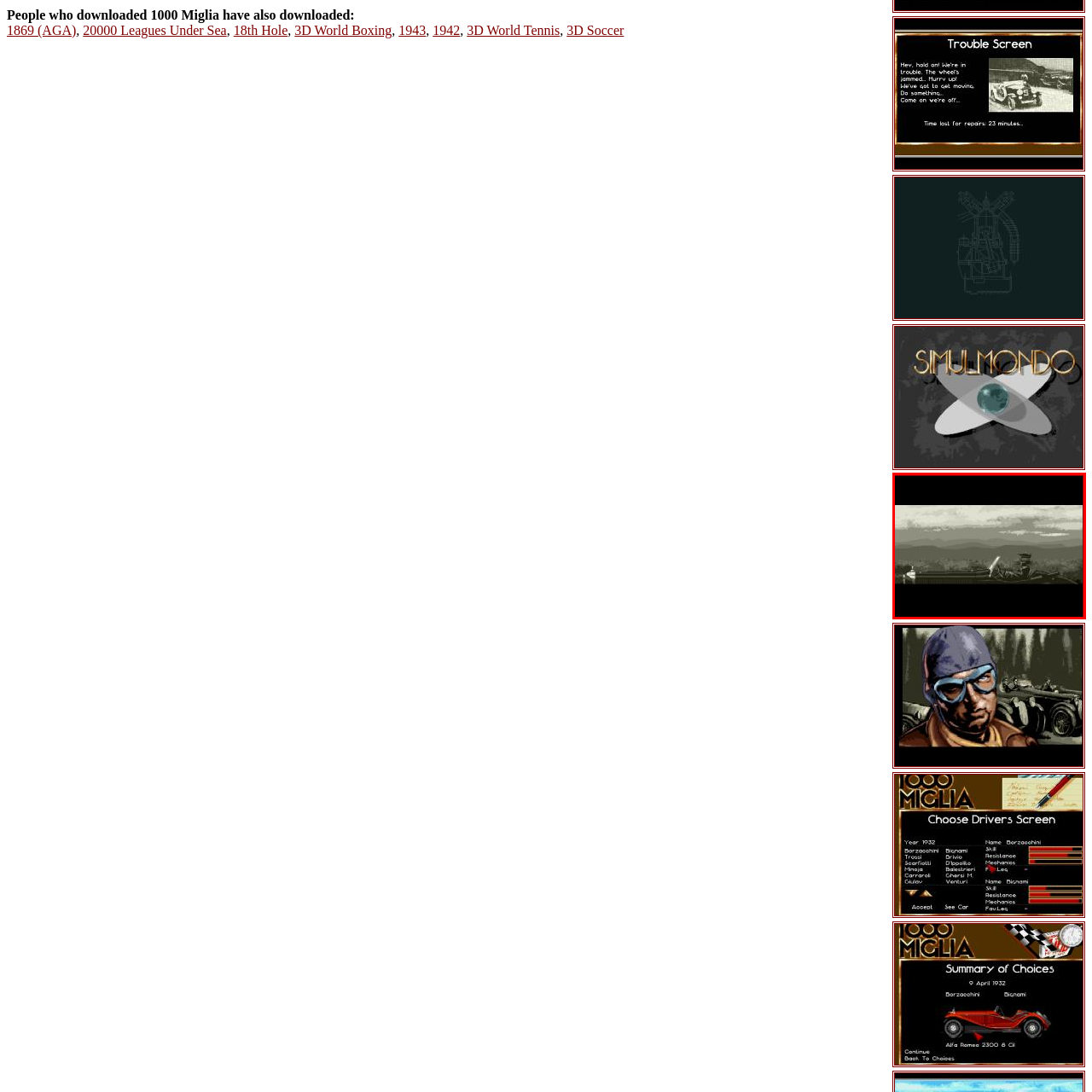What is the mood evoked by the visual composition?
Pay attention to the image surrounded by the red bounding box and respond to the question with a detailed answer.

The caption states that the contrast between the soft, rolling hills and the striking structures adds depth to the visual composition, evoking a nostalgic vibe reminiscent of classic cinematic or video game environments.